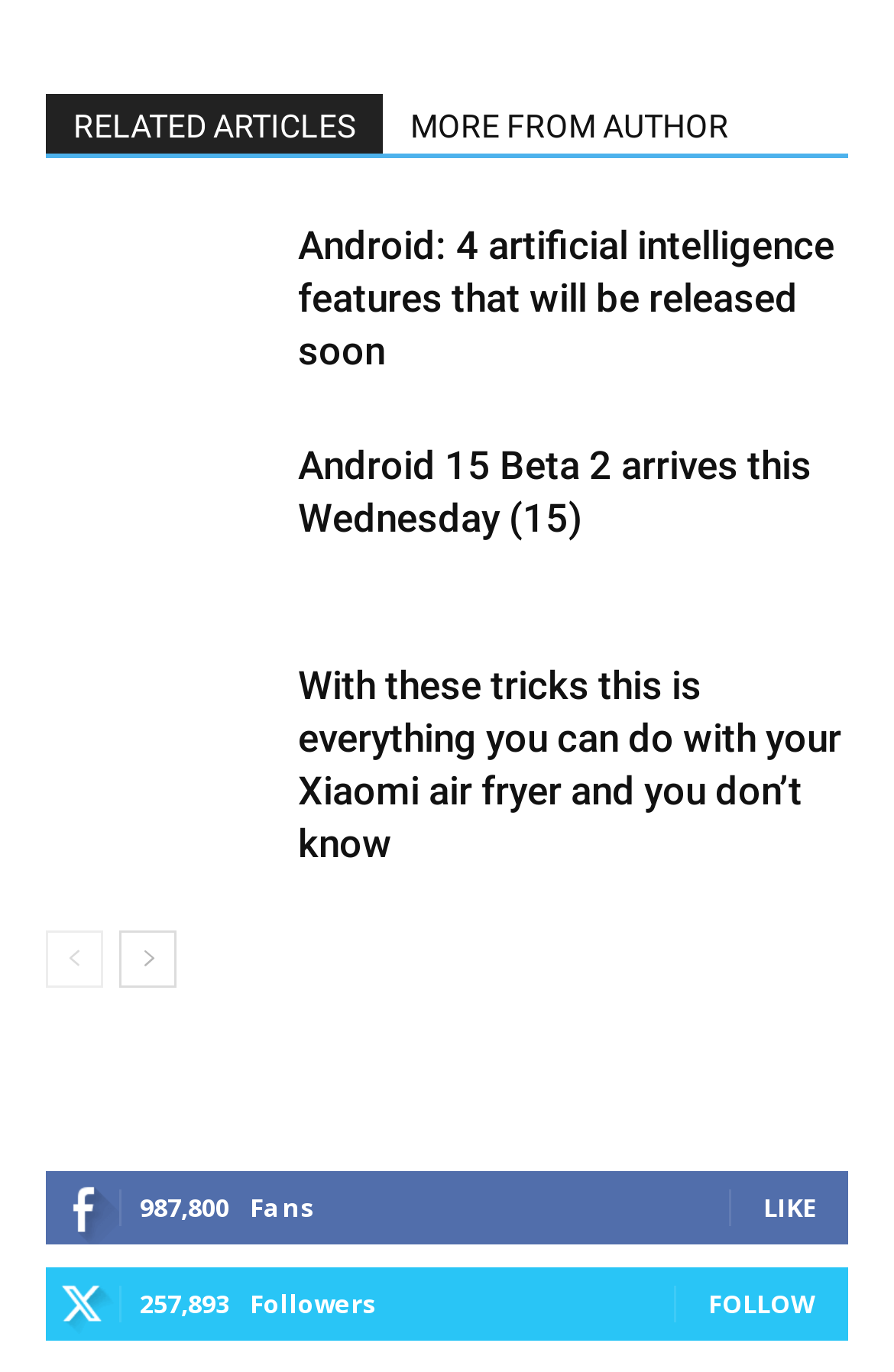Pinpoint the bounding box coordinates of the clickable area needed to execute the instruction: "Read '4 artificial intelligence features that will be released soon'". The coordinates should be specified as four float numbers between 0 and 1, i.e., [left, top, right, bottom].

[0.051, 0.161, 0.308, 0.276]